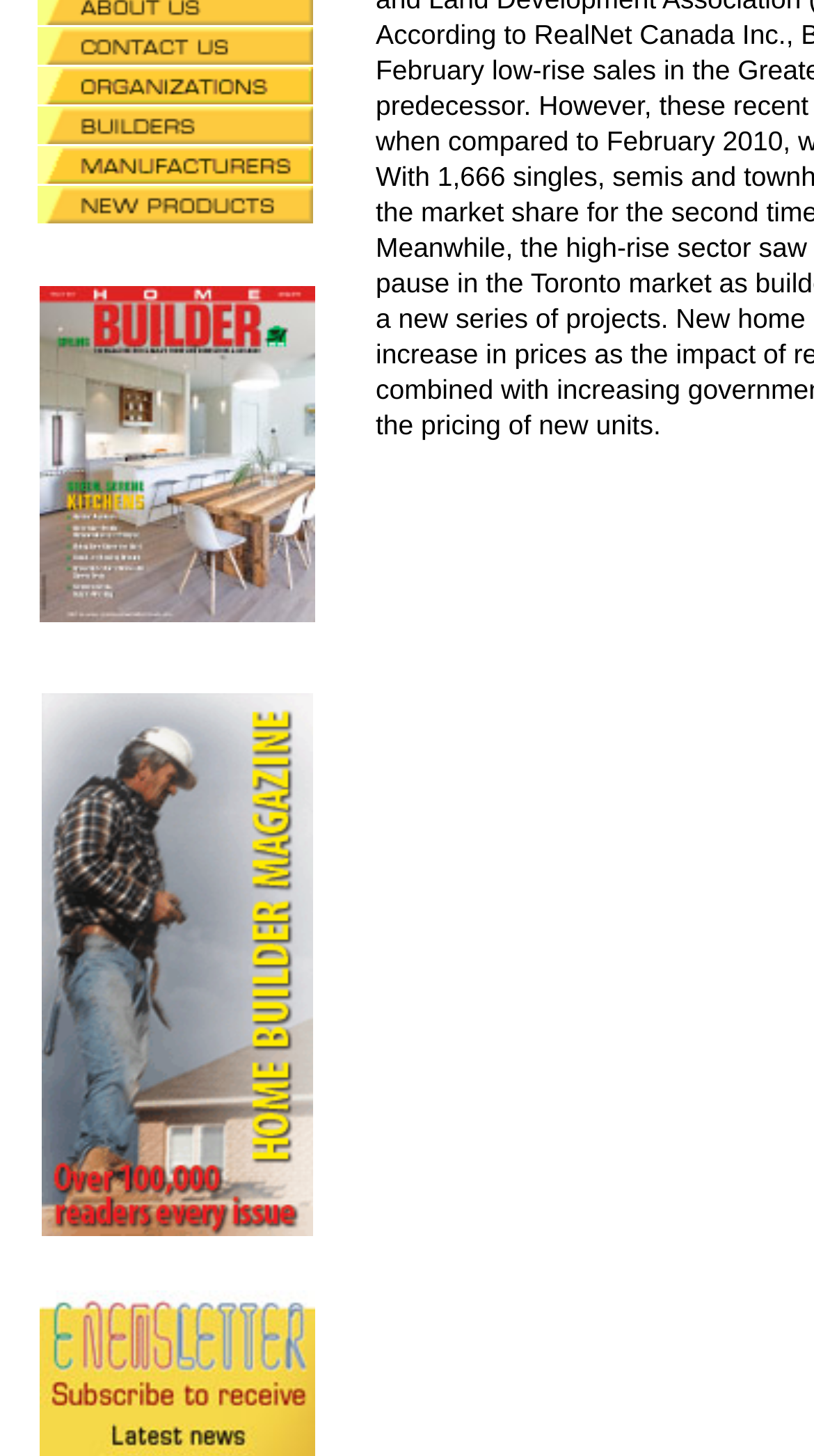Given the element description name="Manufacturers link", predict the bounding box coordinates for the UI element in the webpage screenshot. The format should be (top-left x, top-left y, bottom-right x, bottom-right y), and the values should be between 0 and 1.

[0.046, 0.108, 0.385, 0.132]